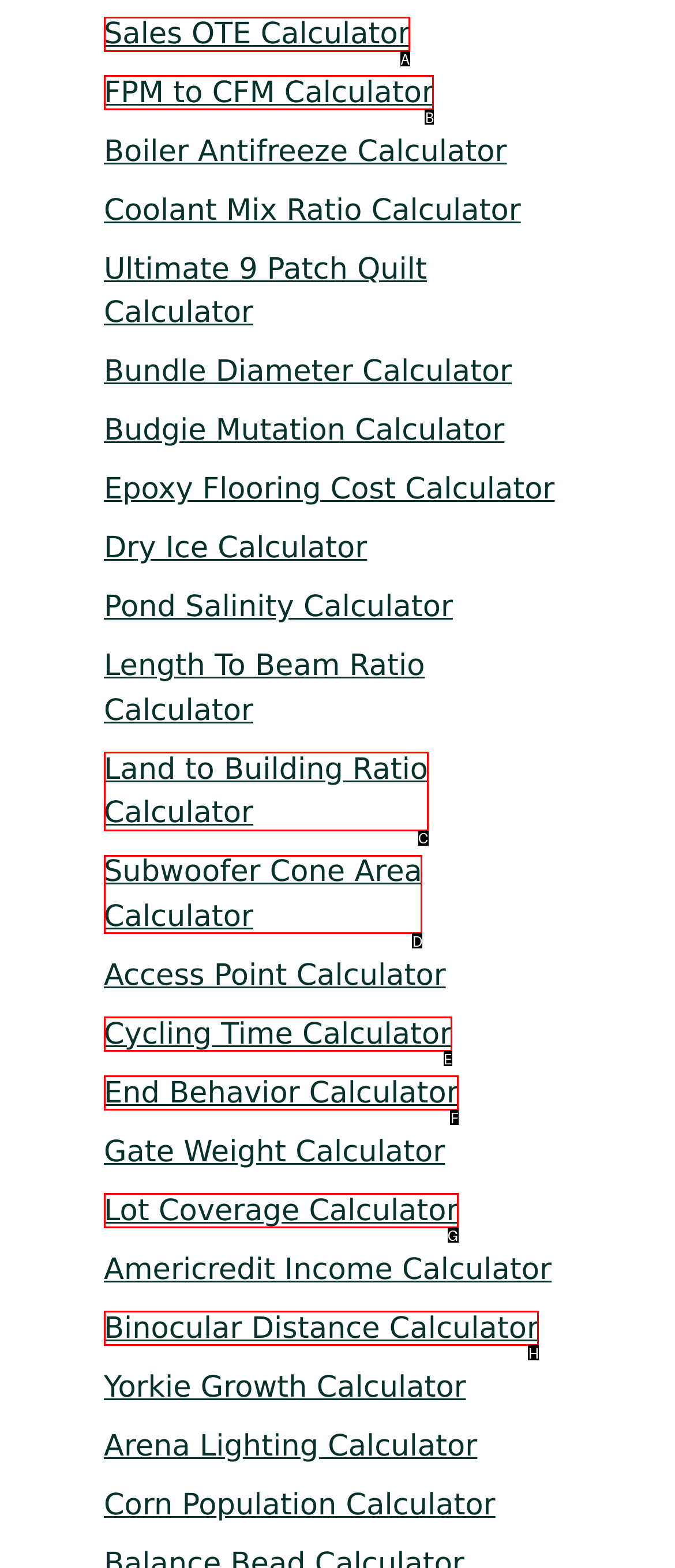Point out the specific HTML element to click to complete this task: Calculate sales OTE Reply with the letter of the chosen option.

A